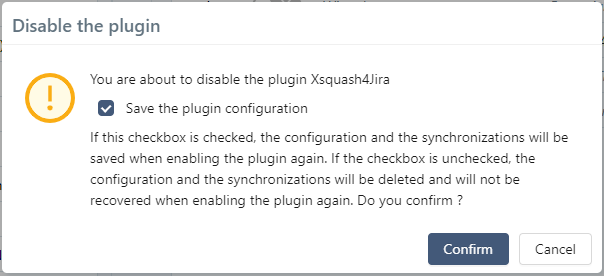Illustrate the image with a detailed caption.

The image displays a confirmation dialog for disabling the Xsquash4Jira plugin. The title "Disable the plugin" is prominently displayed at the top. Below it, a warning icon alerts the user about the impending action. The text explains that the user is about to disable the plugin and offers an option to "Save the plugin configuration," which is checked by default. 

The dialog elaborates that if this option is selected, the existing configurations and synchronizations will be preserved, making it possible to restore them if the plugin is reactivated later. Conversely, opting out of this checkbox will result in the permanent deletion of these configurations and synchronizations upon deactivation. At the bottom of the dialog, there are two buttons: "Confirm" to proceed with the action and "Cancel" to abort the operation. This interface serves to ensure that users are fully aware of the implications of disabling the plugin before finalizing the decision.